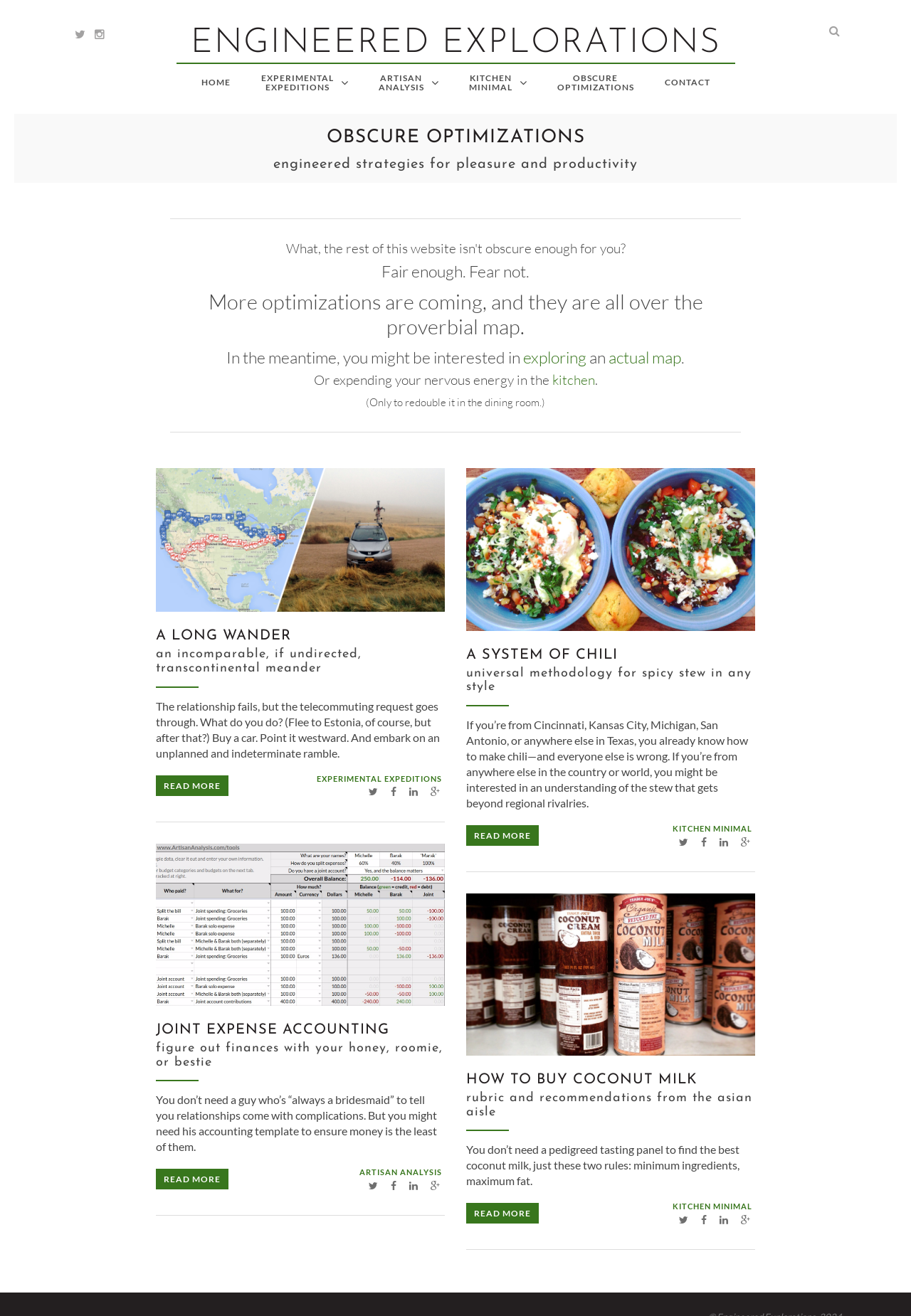Using the element description provided, determine the bounding box coordinates in the format (top-left x, top-left y, bottom-right x, bottom-right y). Ensure that all values are floating point numbers between 0 and 1. Element description: parent_node: JOINT EXPENSE ACCOUNTING

[0.171, 0.641, 0.488, 0.775]